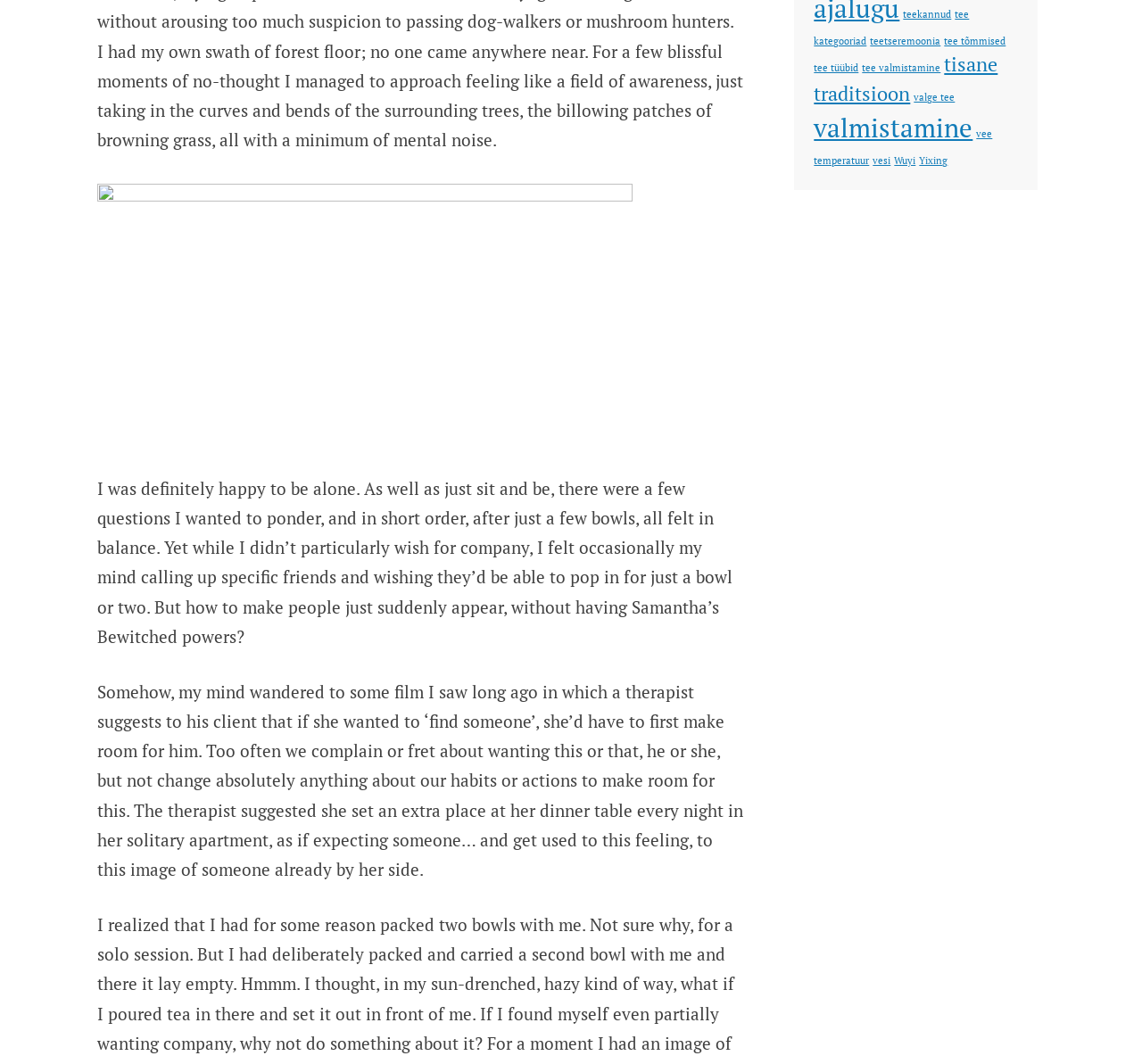Identify and provide the bounding box coordinates of the UI element described: "title="Facebook Profile page"". The coordinates should be formatted as [left, top, right, bottom], with each number being a float between 0 and 1.

None